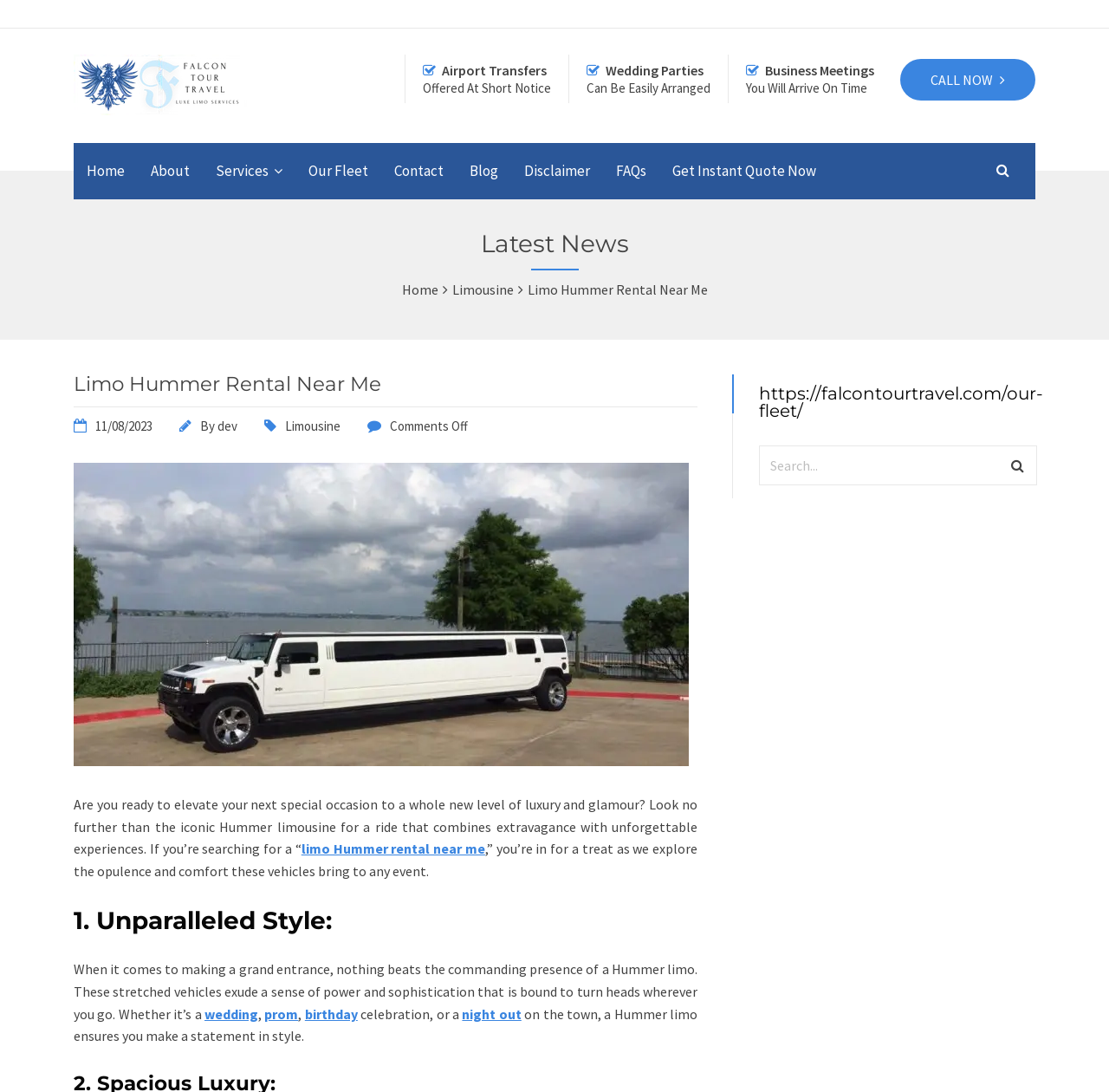Present a detailed account of what is displayed on the webpage.

This webpage is about Limo Hummer rental services, specifically focusing on the luxury and comfort they provide for various events. At the top left, there is a logo of "Falcon Tour & Travel" with a link to the company's website. Next to it, there is a "CALL NOW" button. 

Below the logo, there are three sections highlighting the services offered: "Airport Transfers", "Wedding Parties", and "Business Meetings". Each section has a brief description of the service.

On the top right, there is a navigation menu with links to "Home", "About", "Services", "Our Fleet", "Contact", "Blog", "Disclaimer", "FAQs", and "Get Instant Quote Now".

The main content of the webpage is divided into sections. The first section is titled "Latest News" and has a link to "Home" and "Limousine" on the right side. Below it, there is a heading "Limo Hummer Rental Near Me" with a link to the same title. 

The next section has a date "11/08/2023" and an article titled "Limo Hummer Rental Near Me". The article starts with a question, asking if the reader is ready to elevate their next special occasion to a whole new level of luxury and glamour. It then describes the opulence and comfort of Hummer limousines, highlighting their ability to make a grand entrance and provide unforgettable experiences.

The article is followed by a section titled "1. Unparalleled Style:", which describes the commanding presence of a Hummer limo and its ability to make a statement in style for various celebrations such as weddings, proms, birthdays, and nights out.

On the right side of the webpage, there is a section with a heading that is a URL, "https://falcontourtravel.com/our-fleet/", and a search box with a placeholder text "Search...".